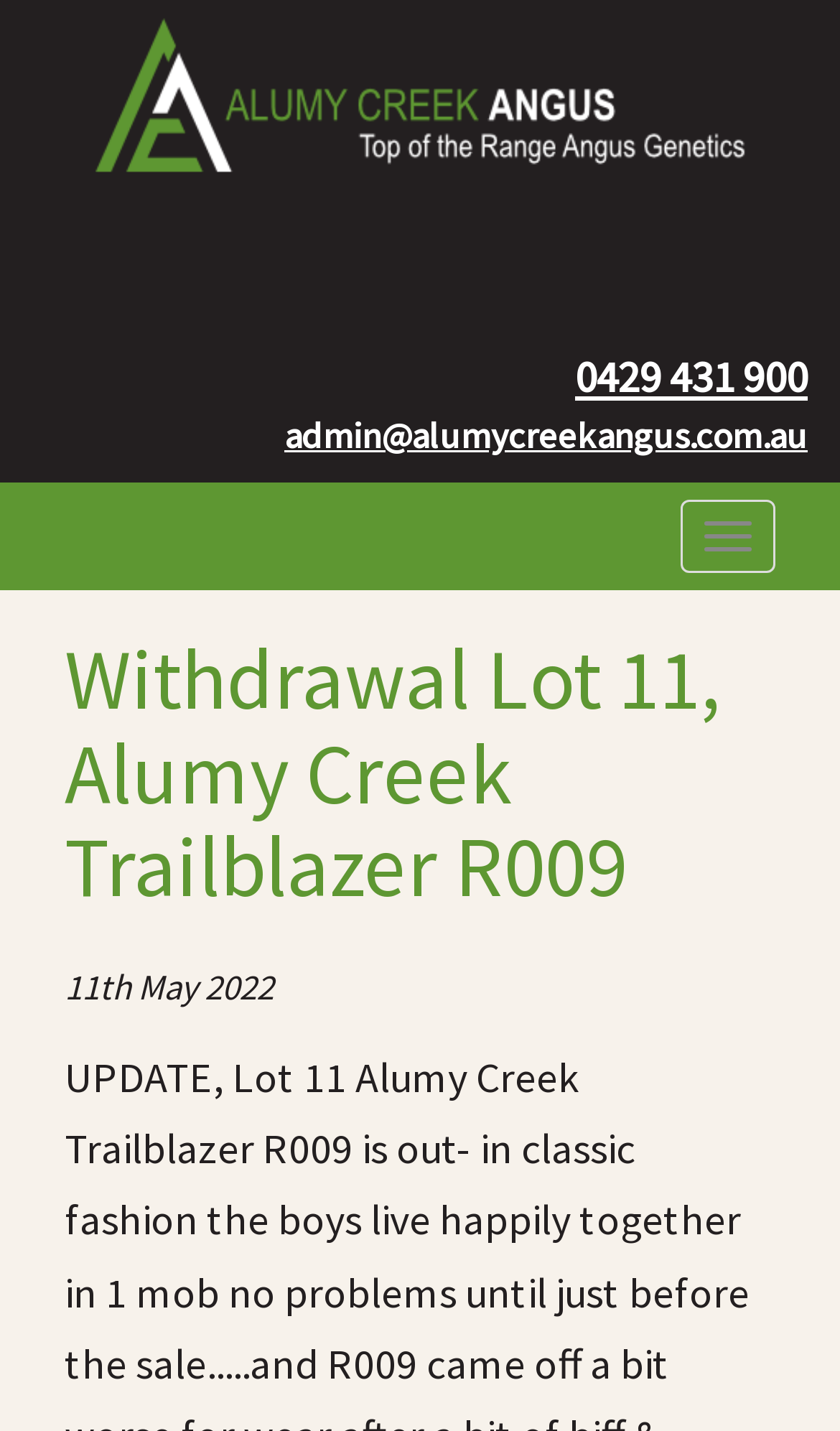Given the description alt="Alumy Creek Angus Logo", predict the bounding box coordinates of the UI element. Ensure the coordinates are in the format (top-left x, top-left y, bottom-right x, bottom-right y) and all values are between 0 and 1.

[0.085, 0.0, 0.915, 0.134]